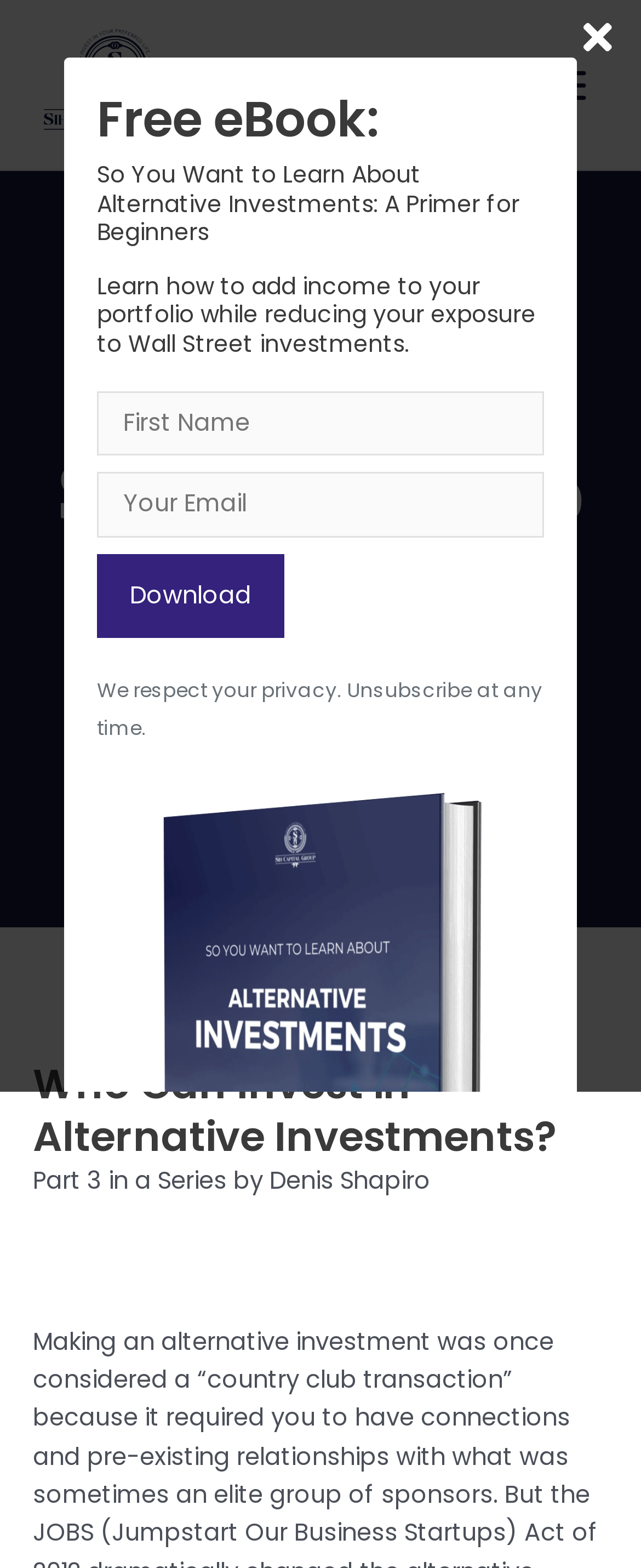Provide a thorough and detailed response to the question by examining the image: 
What is the name of the company?

The name of the company can be found in the link element 'SIH Capital Group' which is located at the top of the webpage.